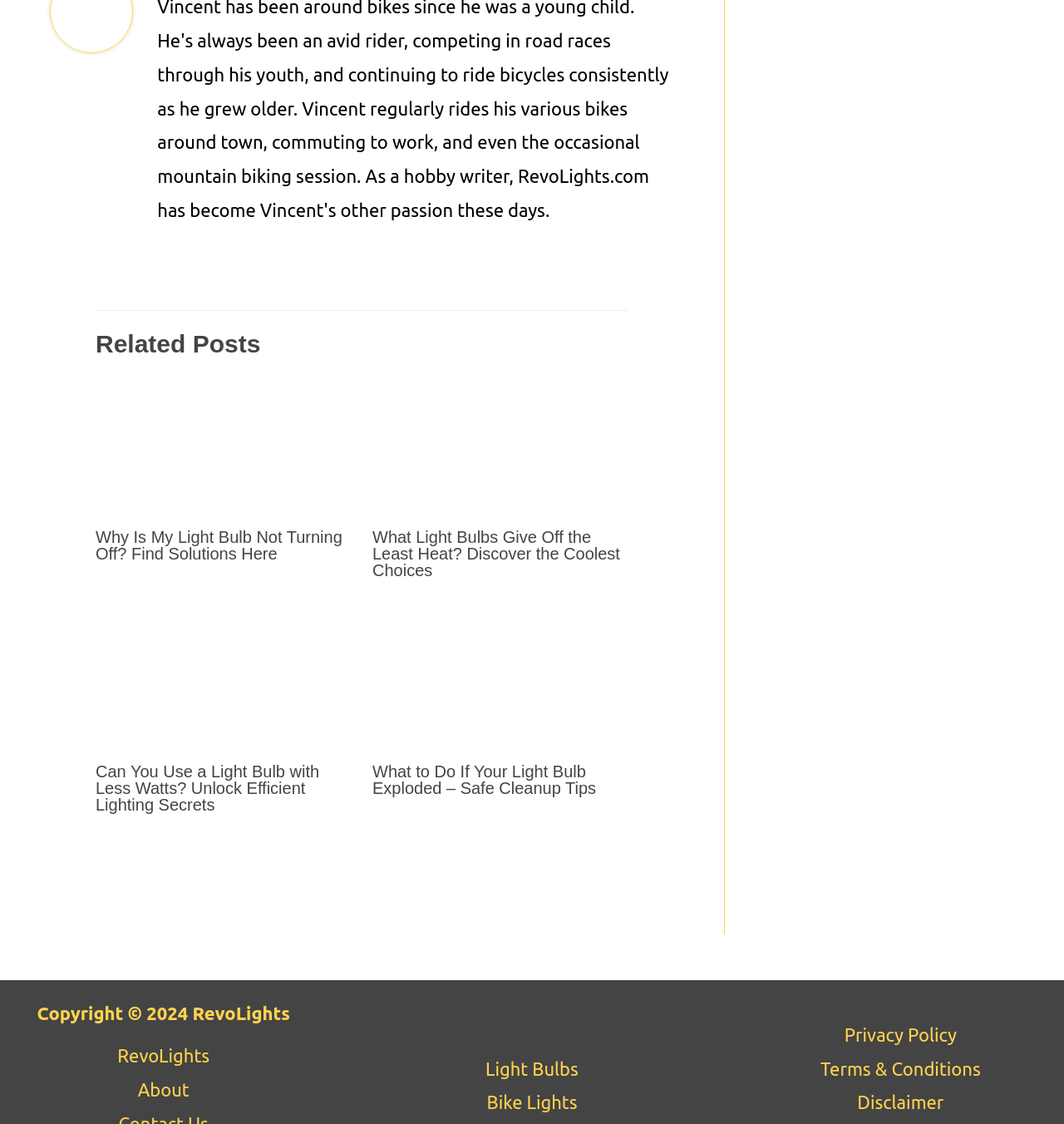Please determine the bounding box coordinates of the element's region to click for the following instruction: "Read more about What to Do If Your Light Bulb Exploded – Safe Cleanup Tips".

[0.35, 0.592, 0.591, 0.611]